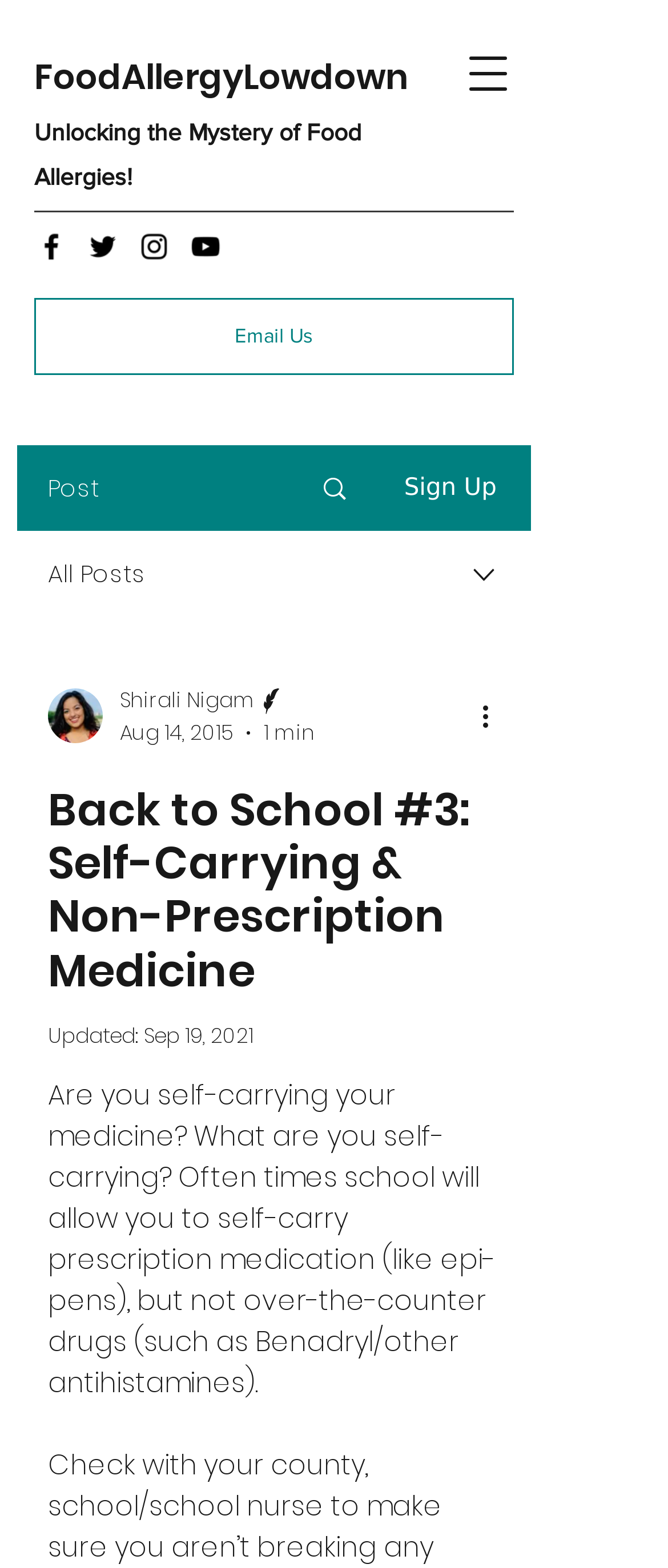Create an elaborate caption that covers all aspects of the webpage.

The webpage appears to be a blog post or article about self-carrying medication, specifically in a school setting. At the top left, there is a navigation menu button. Next to it, there is a link to "FoodAllergyLowdown" and a heading that reads "Unlocking the Mystery of Food Allergies!".

Below this, there is a social bar with links to Facebook, Twitter, Instagram, and YouTube, each accompanied by an icon. To the right of the social bar, there is a link to "Email Us".

The main content of the page begins with a heading that reads "Back to School #3: Self-Carrying & Non-Prescription Medicine". Below this, there is a section with a writer's picture, their name "Shirali Nigam", and their title "Writer". The date "Aug 14, 2015" and the estimated reading time "1 min" are also displayed.

The main article text begins with the question "Are you self-carrying your medicine? What are you self-carrying?" and explains that schools often allow students to self-carry prescription medication, but not over-the-counter drugs. The text is divided into paragraphs, but the exact content is not summarized here.

At the bottom of the page, there is a button labeled "More actions" and a link to "All Posts". There is also an image and a combobox that allows users to select from a menu.